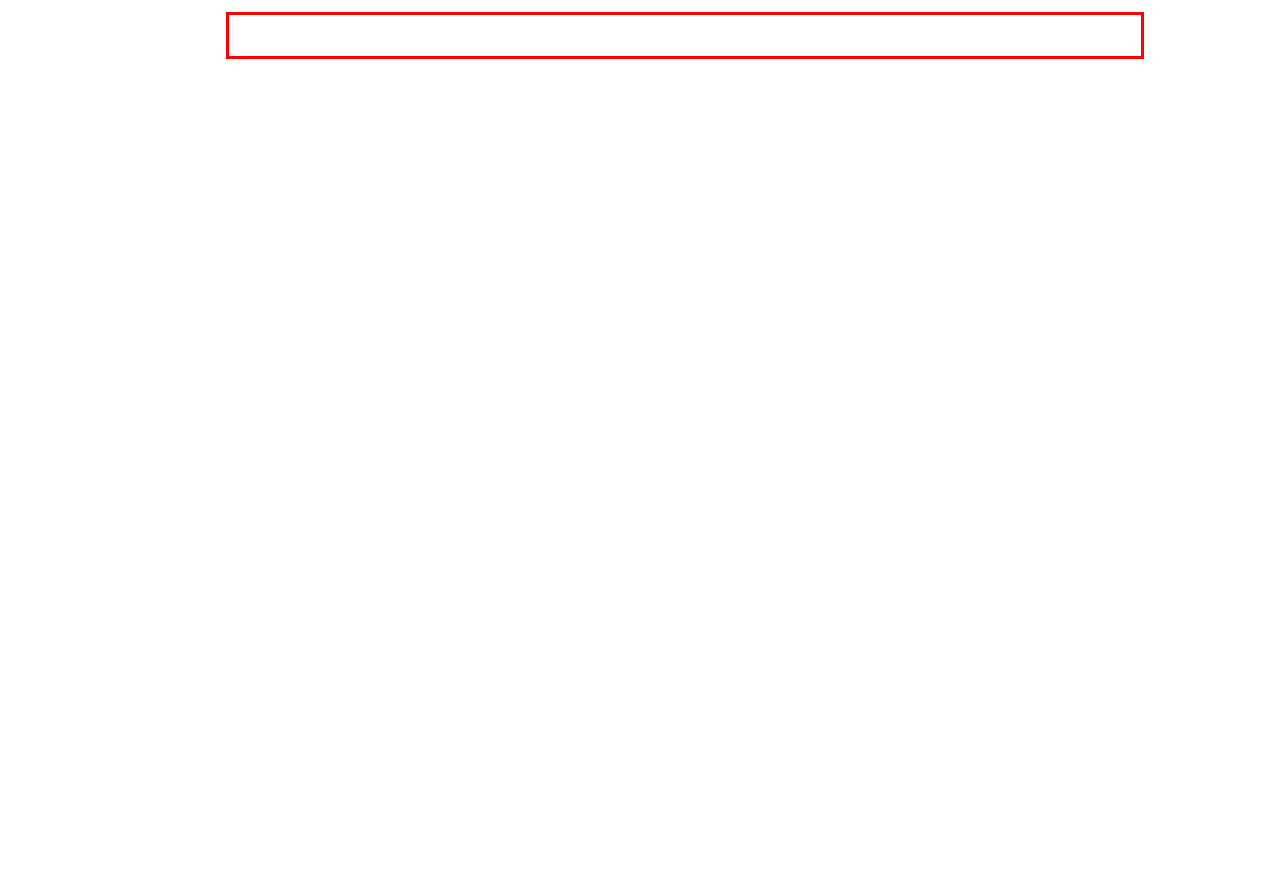Using the provided webpage screenshot, recognize the text content in the area marked by the red bounding box.

Research reputable law firms with experience in car accident cases. Read client reviews, consider their track record, and schedule consultations to find the best attorney for your specific needs.